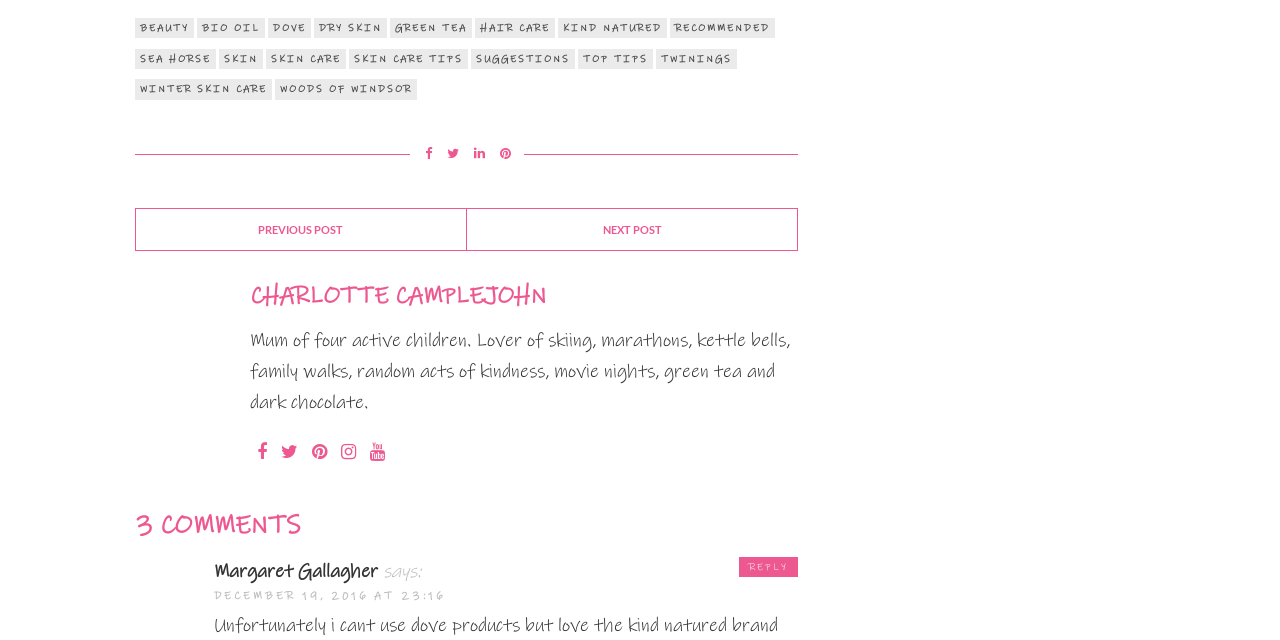Pinpoint the bounding box coordinates for the area that should be clicked to perform the following instruction: "Go to the previous post".

[0.106, 0.327, 0.365, 0.391]